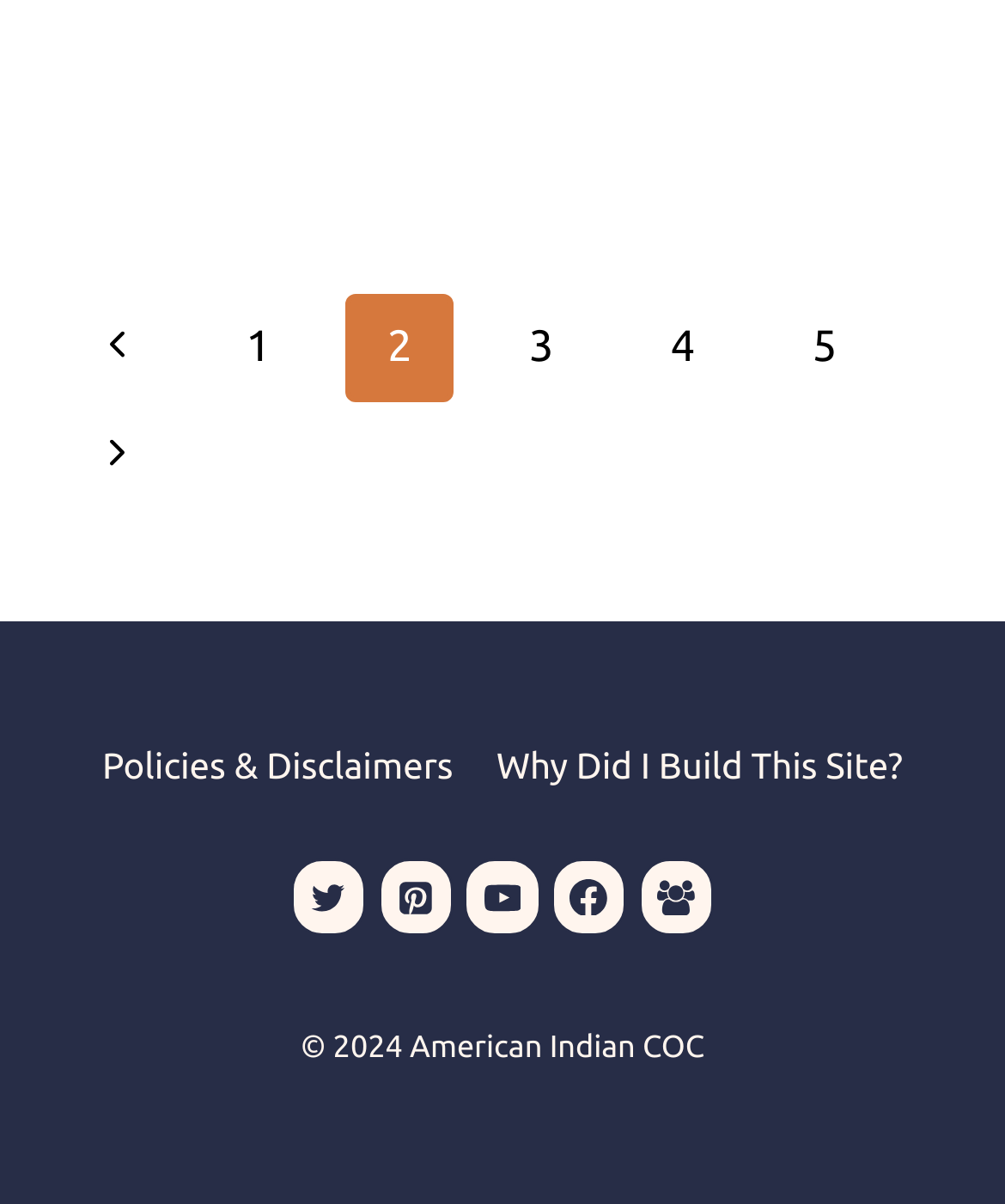Pinpoint the bounding box coordinates of the area that must be clicked to complete this instruction: "check policies and disclaimers".

[0.08, 0.591, 0.472, 0.68]